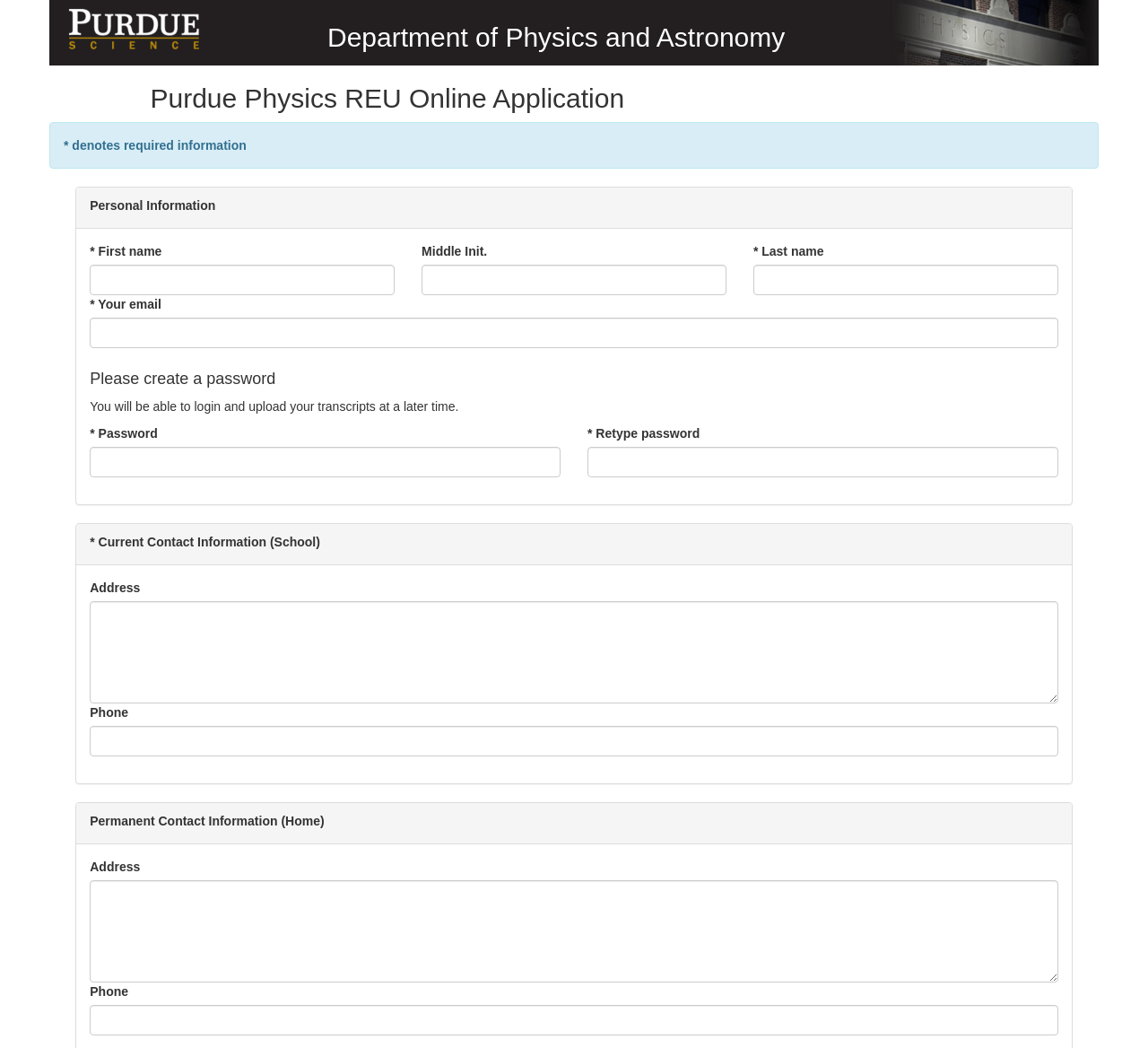Identify the bounding box coordinates of the clickable section necessary to follow the following instruction: "Click Purdue Science link". The coordinates should be presented as four float numbers from 0 to 1, i.e., [left, top, right, bottom].

[0.059, 0.009, 0.175, 0.042]